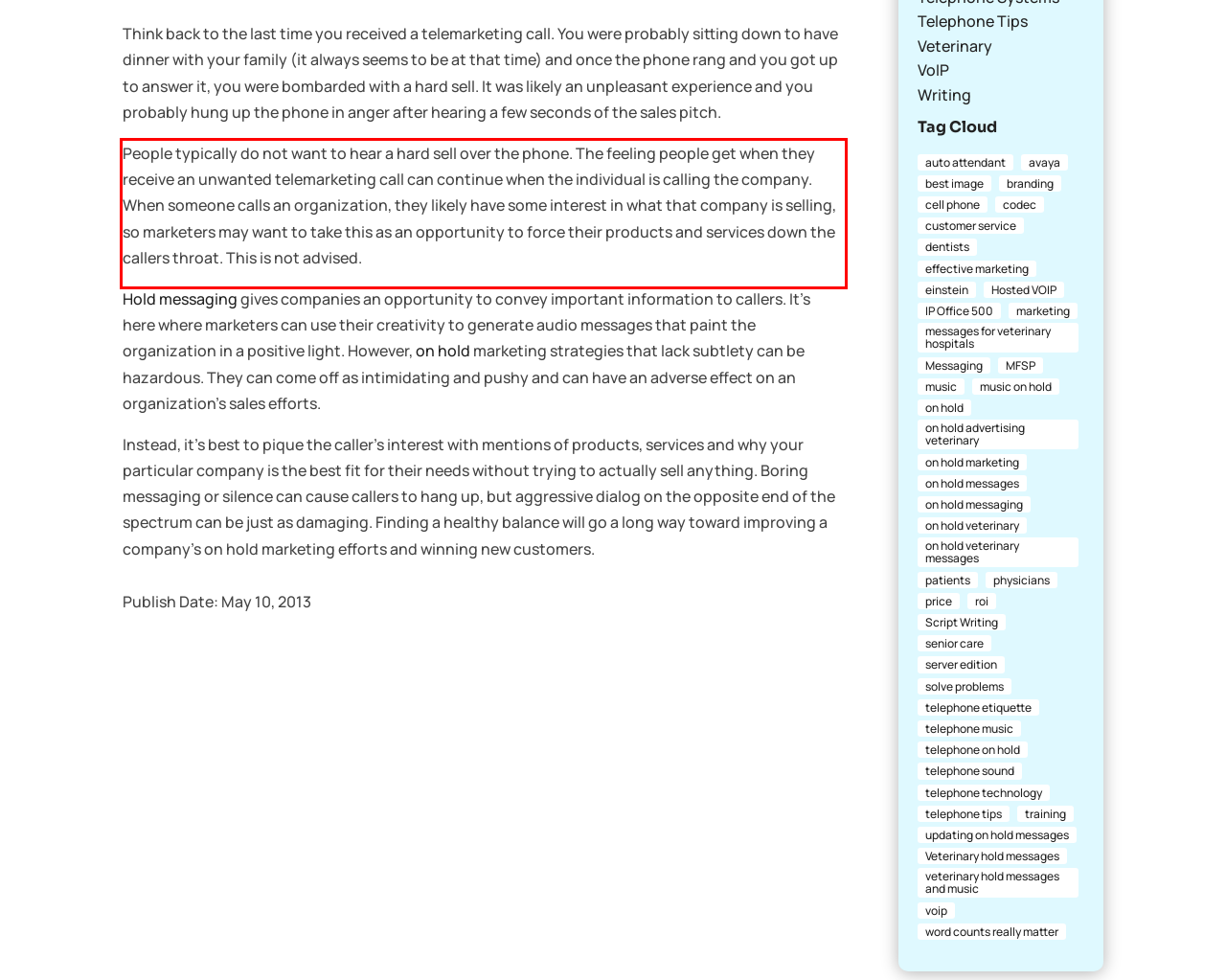Please extract the text content within the red bounding box on the webpage screenshot using OCR.

People typically do not want to hear a hard sell over the phone. The feeling people get when they receive an unwanted telemarketing call can continue when the individual is calling the company. When someone calls an organization, they likely have some interest in what that company is selling, so marketers may want to take this as an opportunity to force their products and services down the callers throat. This is not advised.